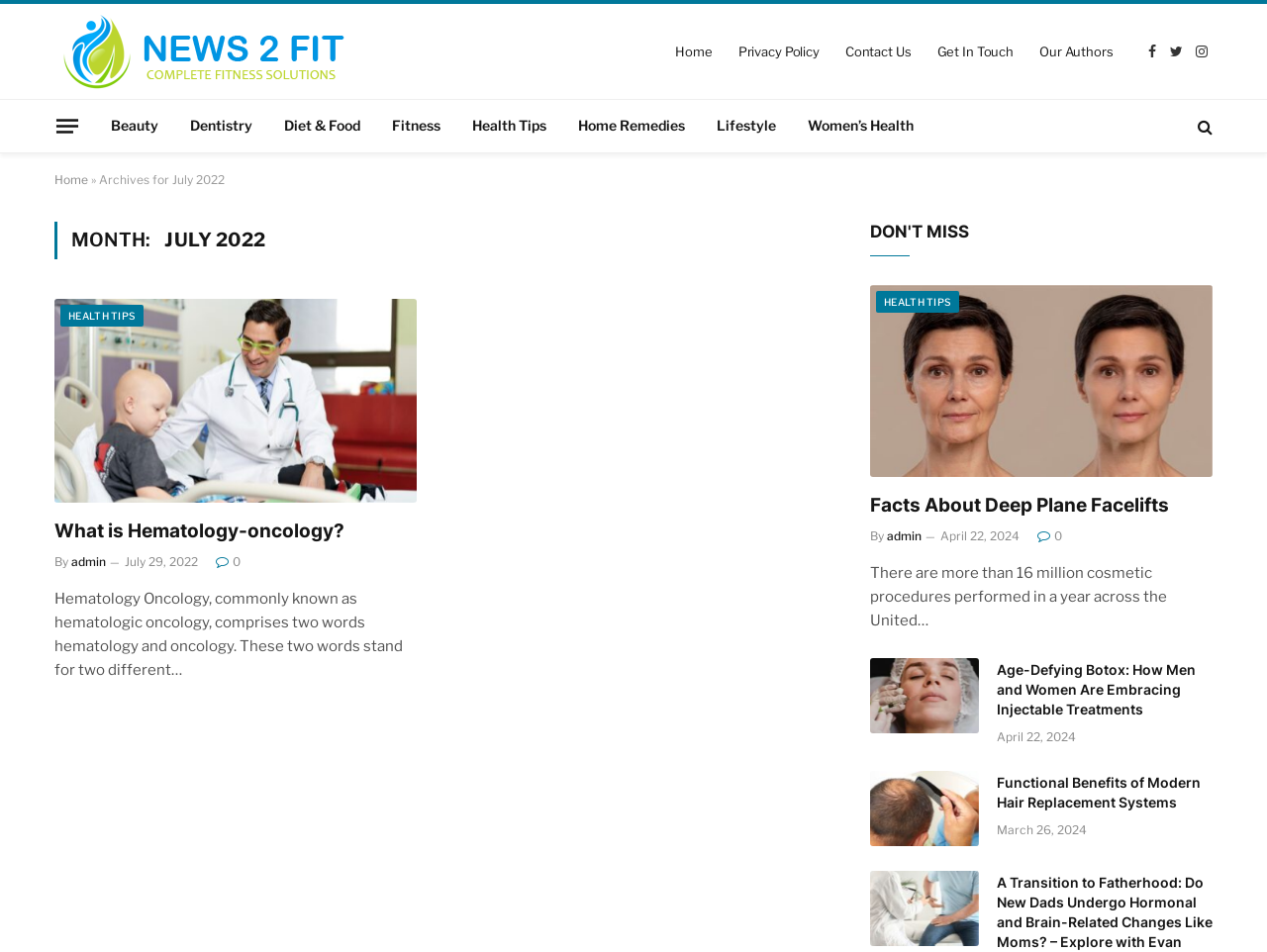Please determine the bounding box coordinates of the element's region to click for the following instruction: "Read about 'Facts About Deep Plane Facelifts'".

[0.687, 0.518, 0.957, 0.545]